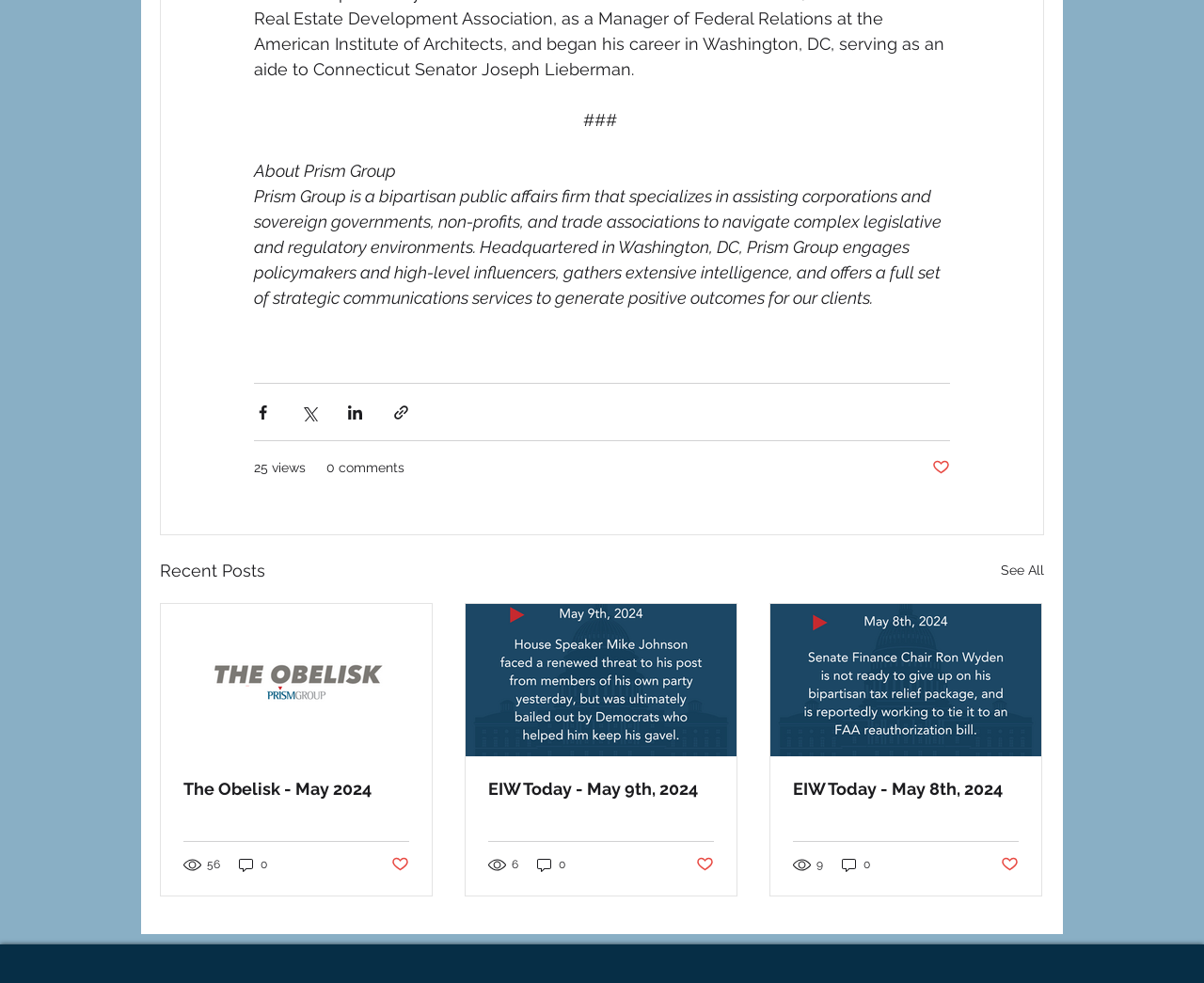Please provide the bounding box coordinates for the element that needs to be clicked to perform the instruction: "Share via Facebook". The coordinates must consist of four float numbers between 0 and 1, formatted as [left, top, right, bottom].

[0.211, 0.41, 0.226, 0.428]